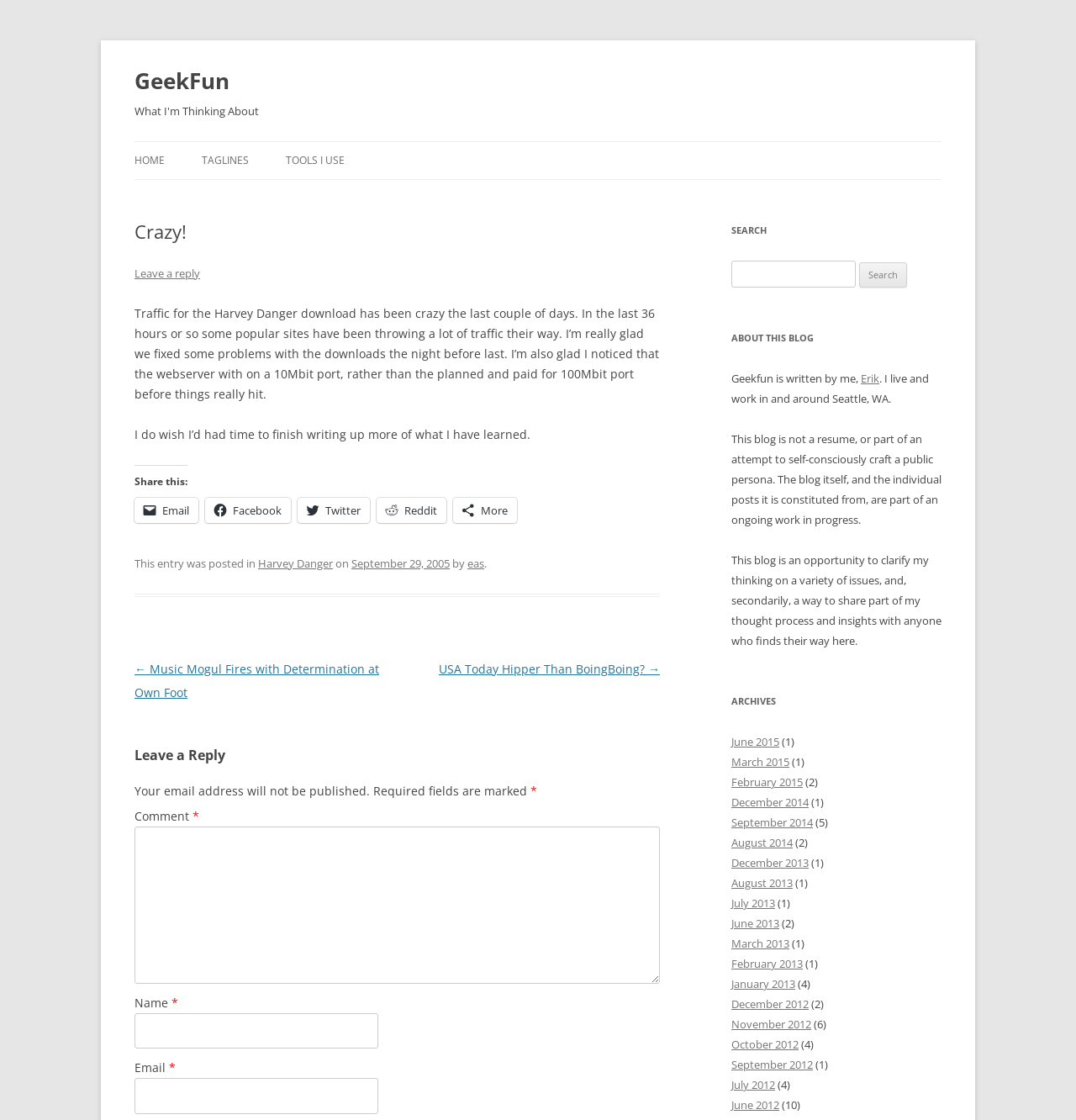Find the bounding box coordinates for the area you need to click to carry out the instruction: "Leave a reply". The coordinates should be four float numbers between 0 and 1, indicated as [left, top, right, bottom].

[0.125, 0.722, 0.179, 0.736]